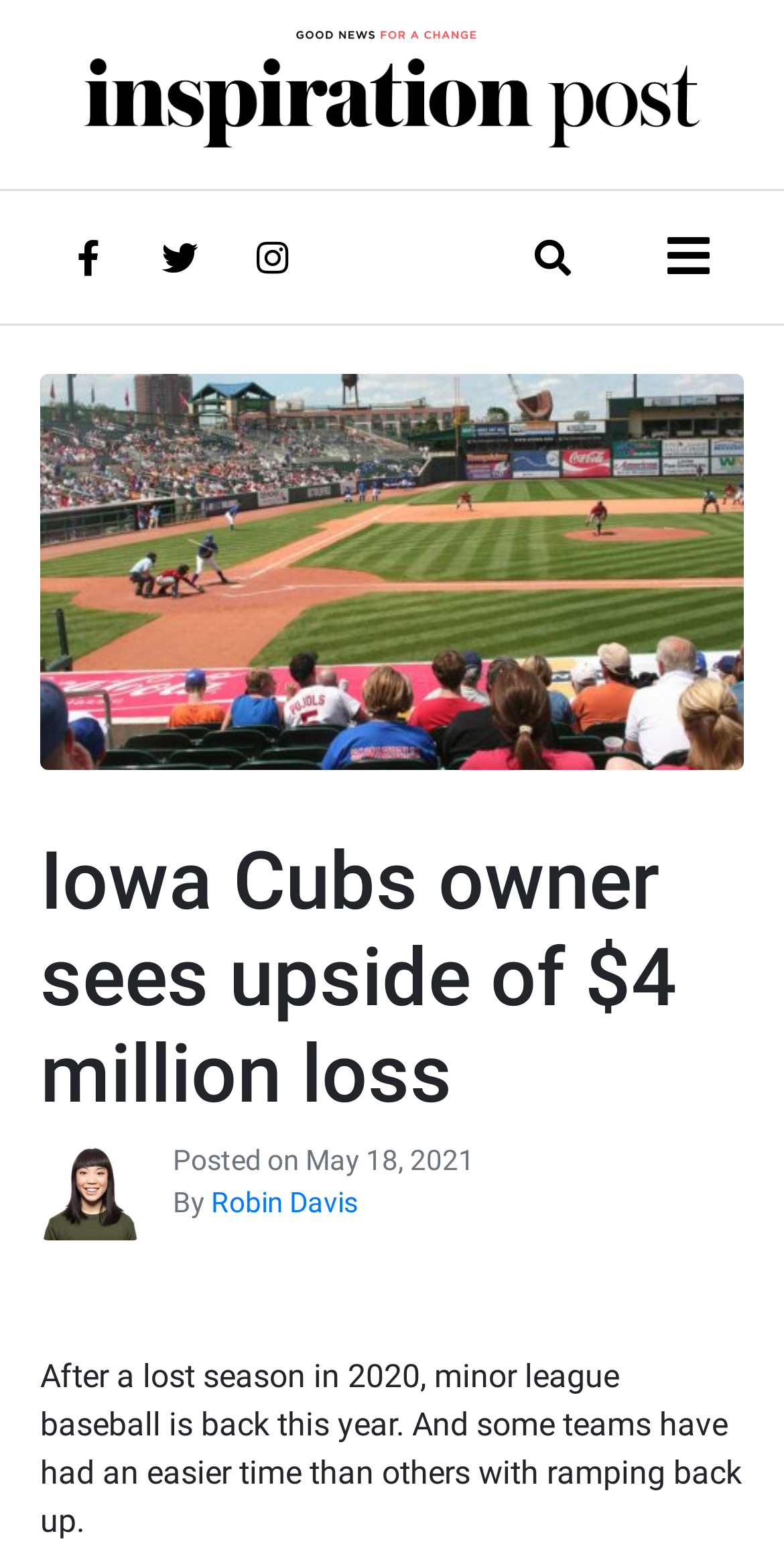Can you find the bounding box coordinates for the UI element given this description: "Facebook-f"? Provide the coordinates as four float numbers between 0 and 1: [left, top, right, bottom].

[0.066, 0.142, 0.158, 0.189]